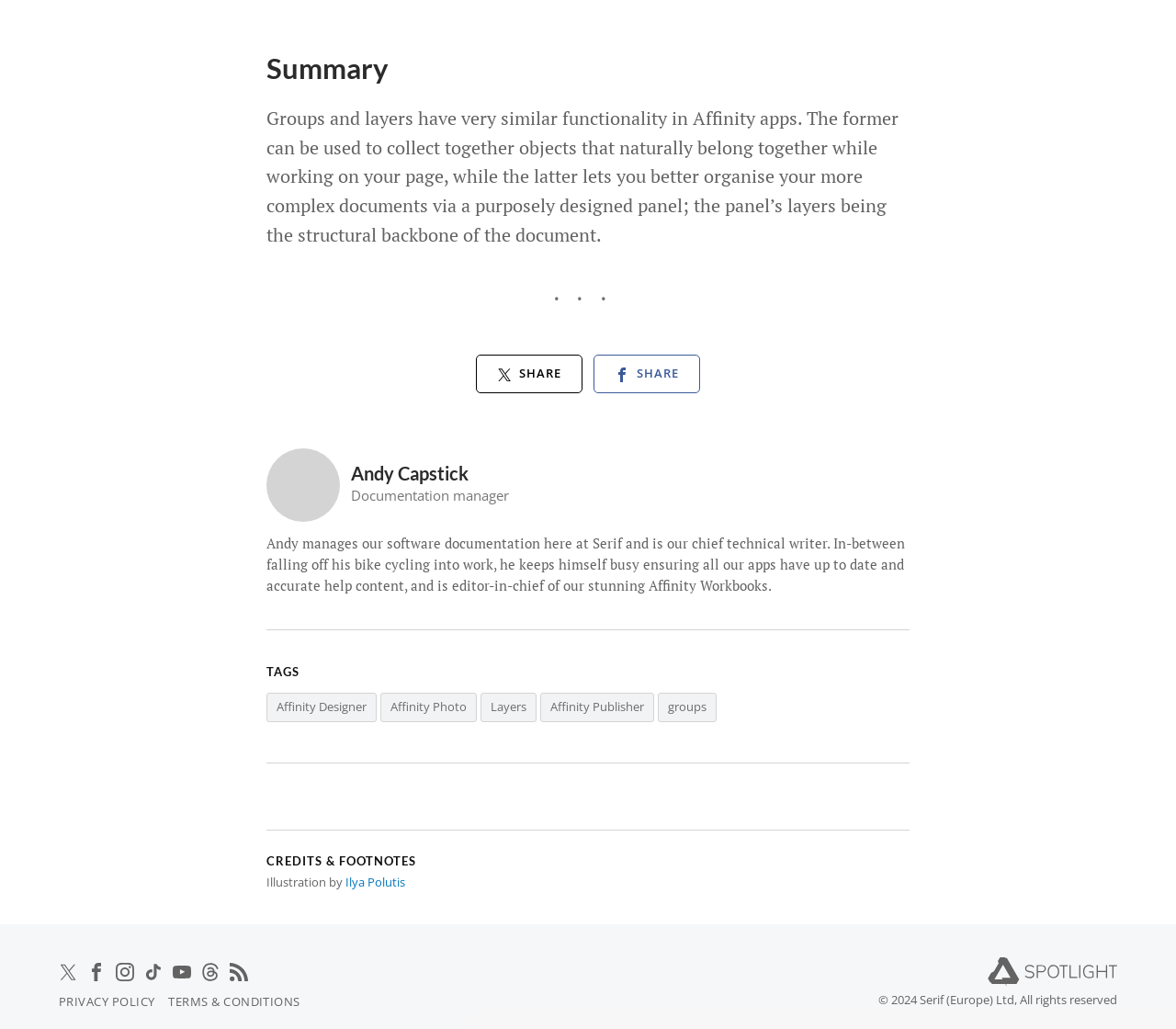Locate the bounding box coordinates of the clickable area needed to fulfill the instruction: "Check the preferences checkbox".

None